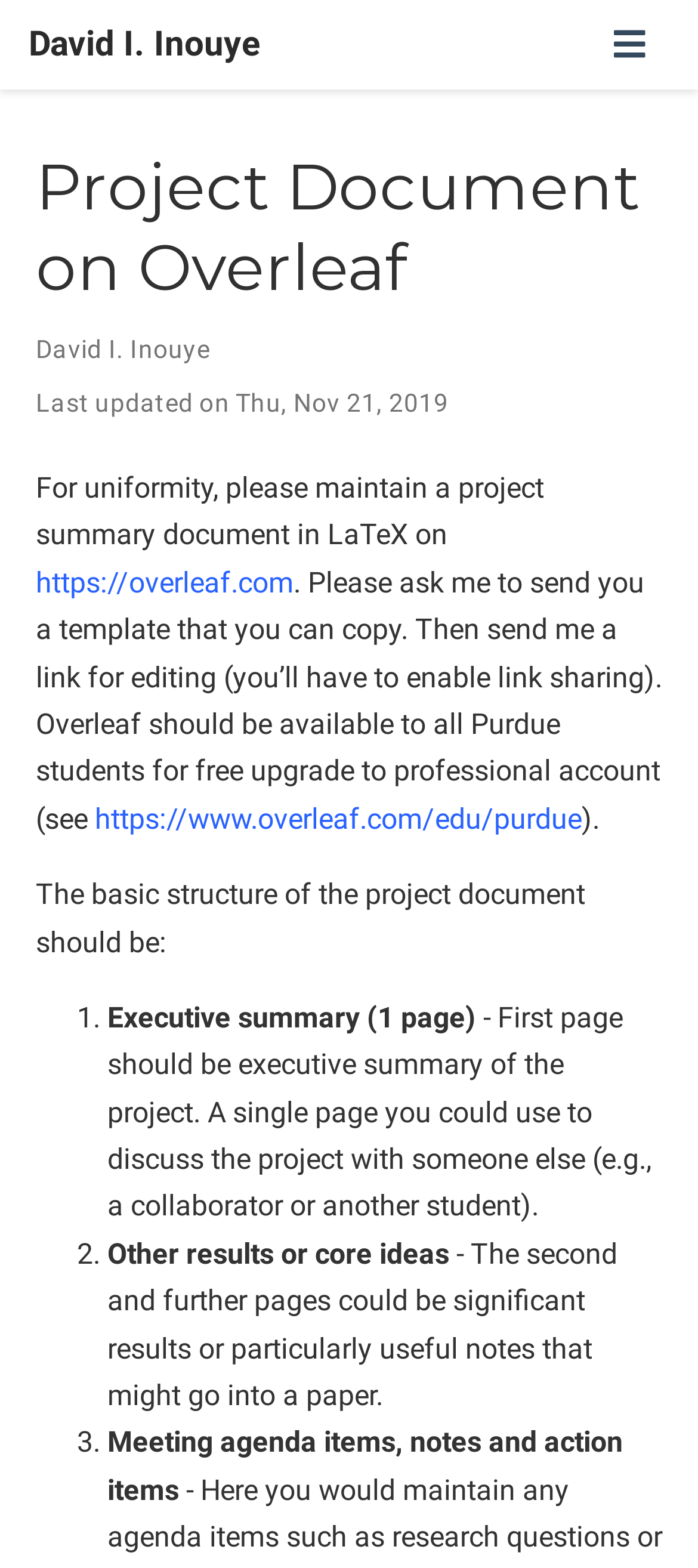Predict the bounding box of the UI element based on this description: "https://overleaf.com".

[0.051, 0.36, 0.421, 0.382]